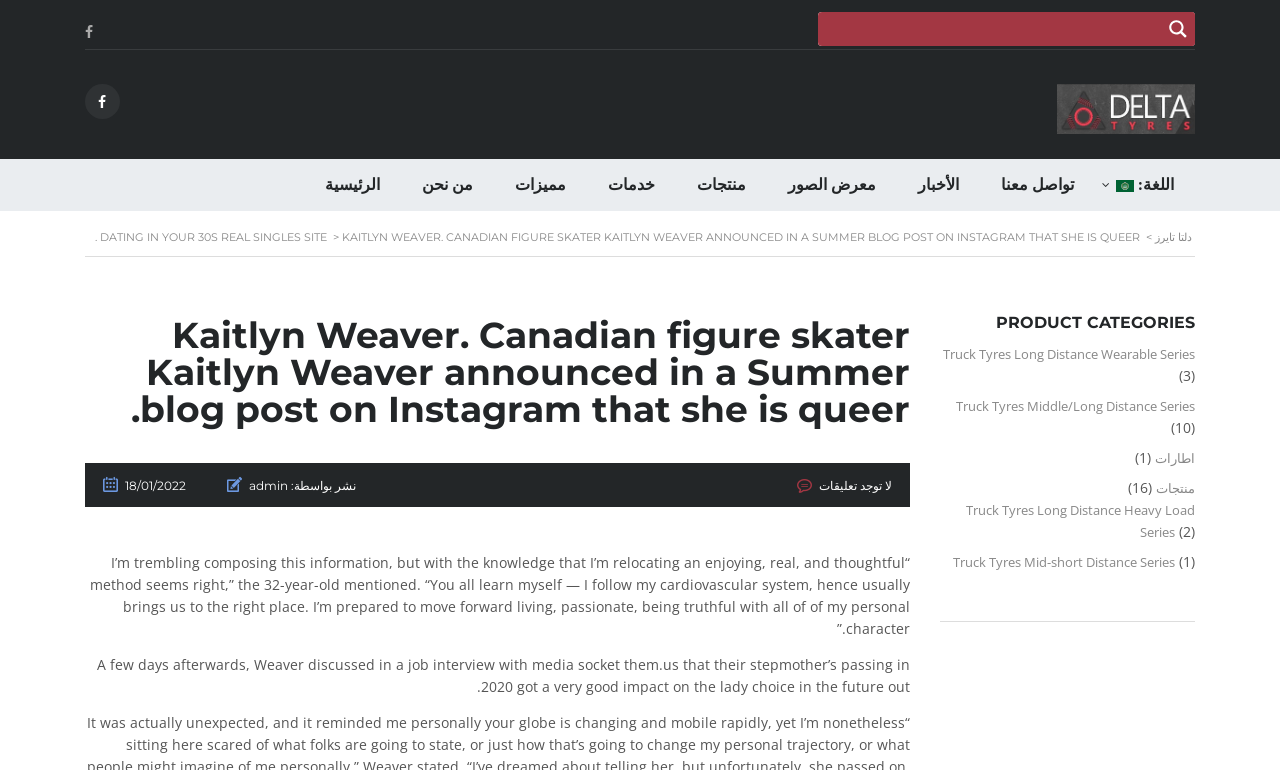Locate the bounding box of the UI element defined by this description: "منتجات". The coordinates should be given as four float numbers between 0 and 1, formatted as [left, top, right, bottom].

[0.528, 0.206, 0.599, 0.274]